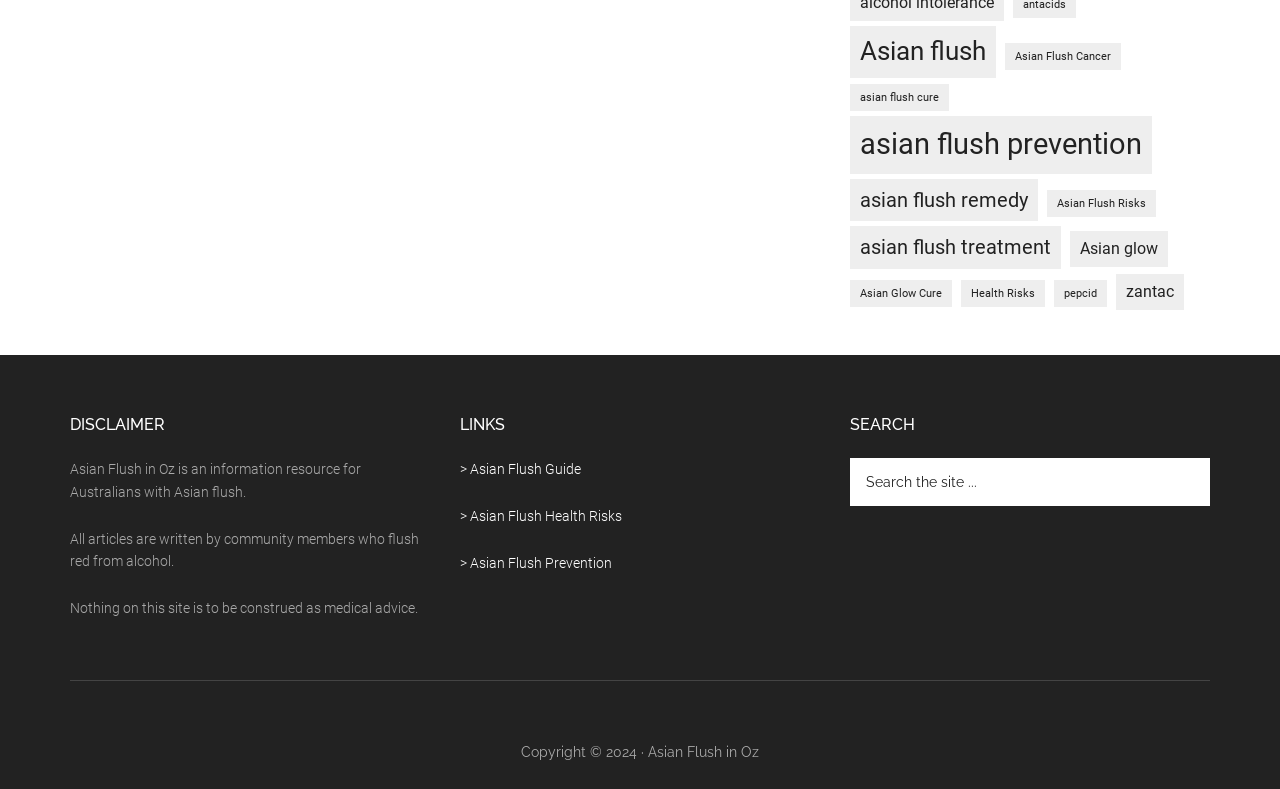Locate the bounding box coordinates of the segment that needs to be clicked to meet this instruction: "Search the site".

[0.664, 0.581, 0.945, 0.642]